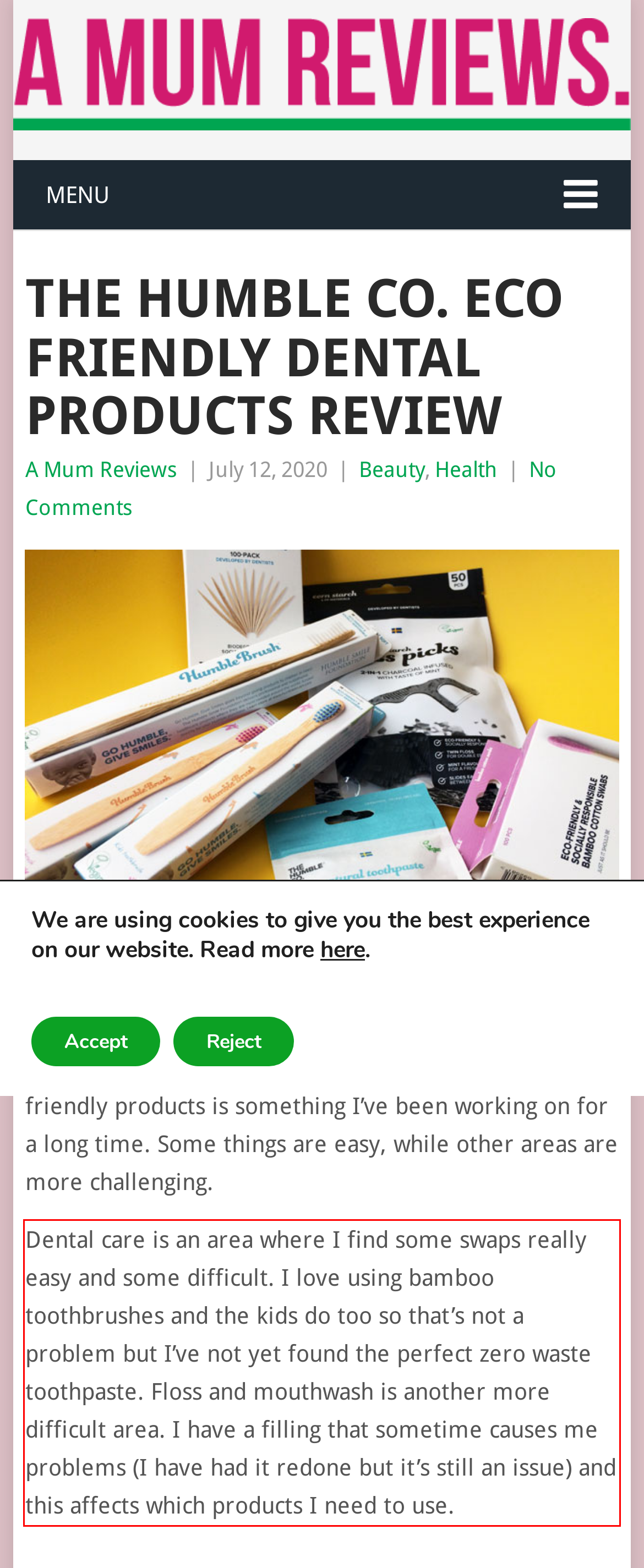Given a screenshot of a webpage with a red bounding box, please identify and retrieve the text inside the red rectangle.

Dental care is an area where I find some swaps really easy and some difficult. I love using bamboo toothbrushes and the kids do too so that’s not a problem but I’ve not yet found the perfect zero waste toothpaste. Floss and mouthwash is another more difficult area. I have a filling that sometime causes me problems (I have had it redone but it’s still an issue) and this affects which products I need to use.